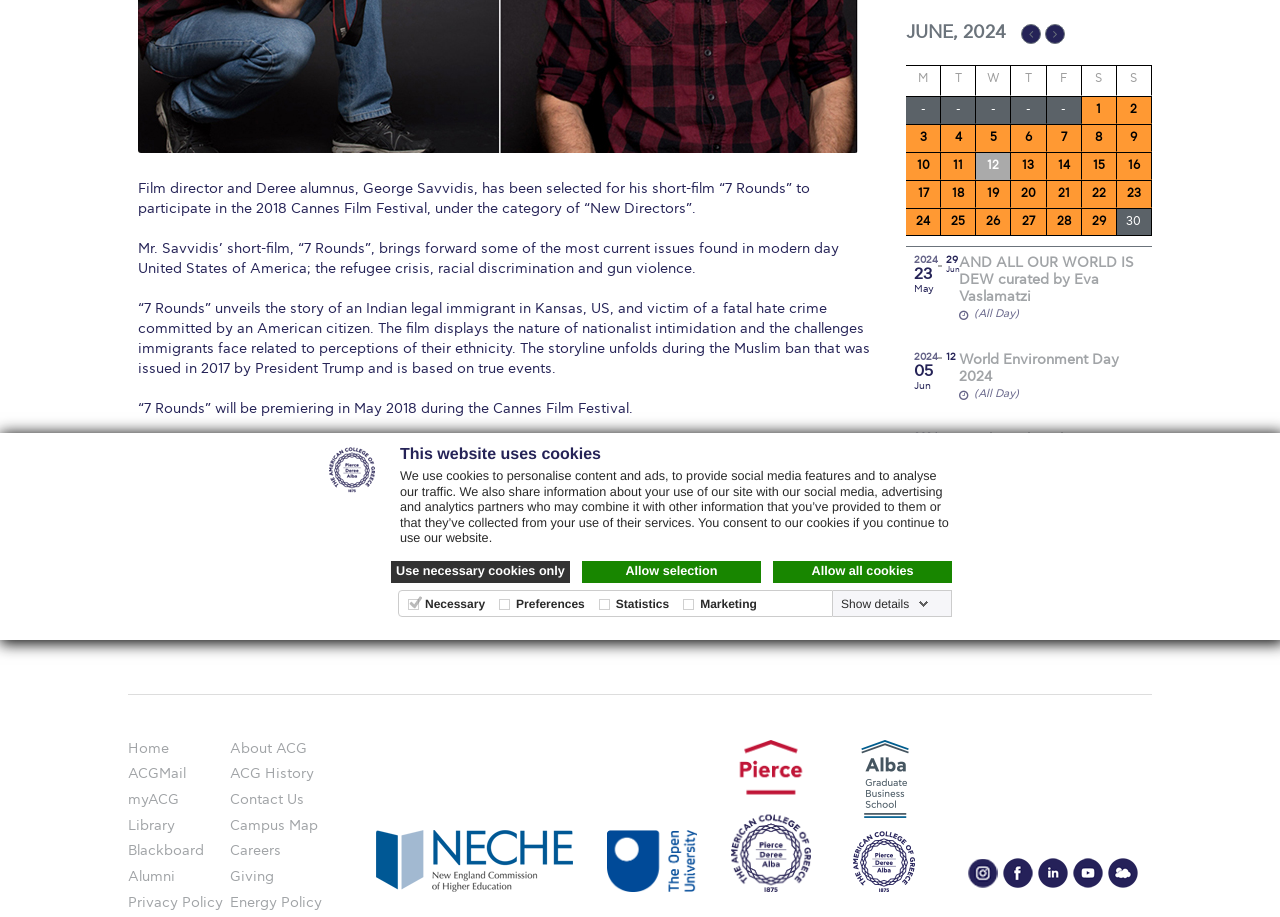Give the bounding box coordinates for this UI element: "Giving". The coordinates should be four float numbers between 0 and 1, arranged as [left, top, right, bottom].

[0.18, 0.946, 0.26, 0.965]